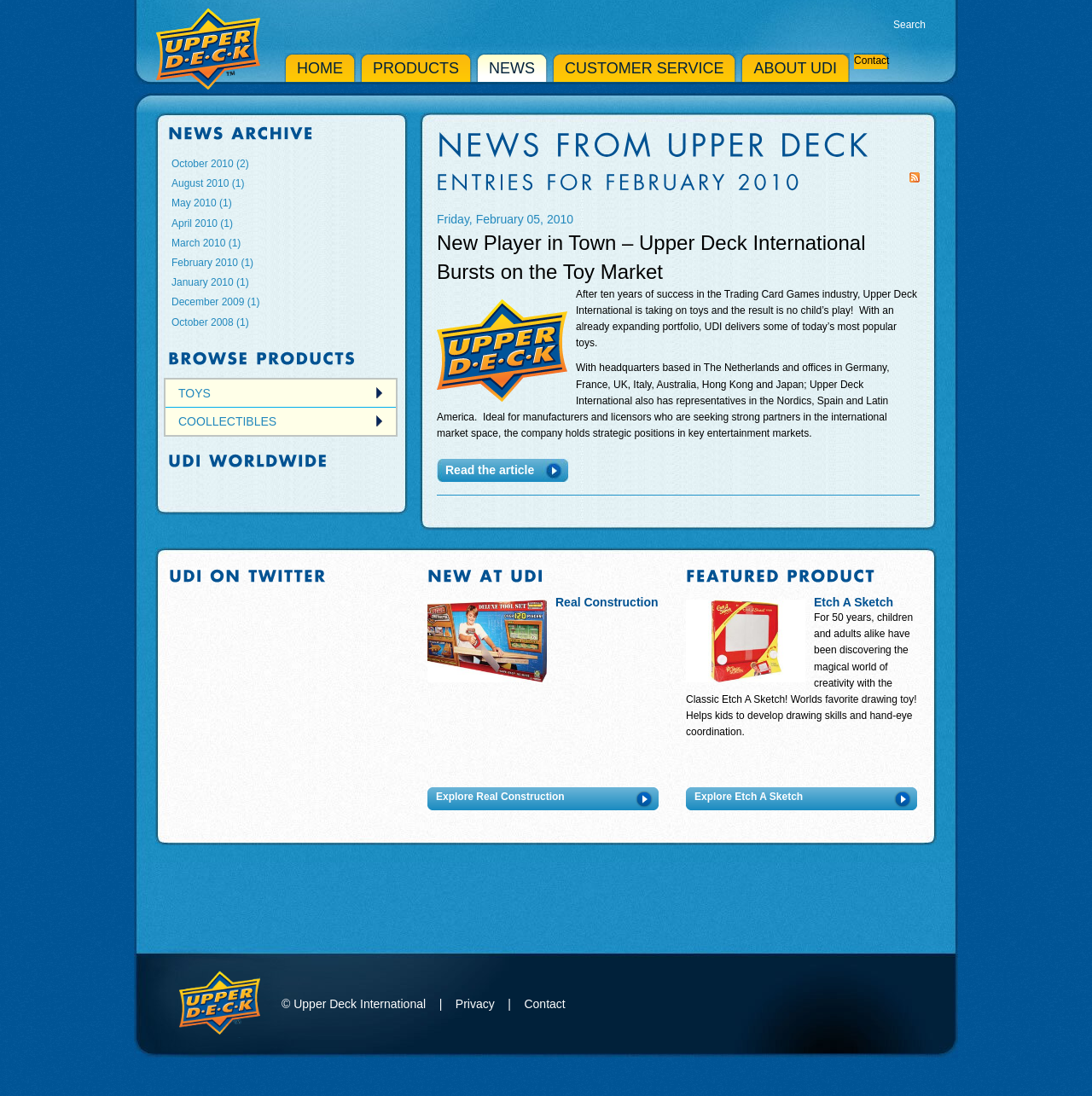What is the name of the company?
Refer to the image and respond with a one-word or short-phrase answer.

Upper Deck International